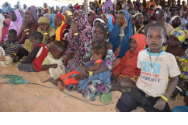Please provide a comprehensive response to the question below by analyzing the image: 
What is the likely theme of the scene?

This scene captures a poignant moment, likely related to the theme of community resilience or humanitarian efforts, which is in line with the surrounding content discussing initiatives to support victims affected by adversity. This suggests that the likely theme of the scene is community resilience.